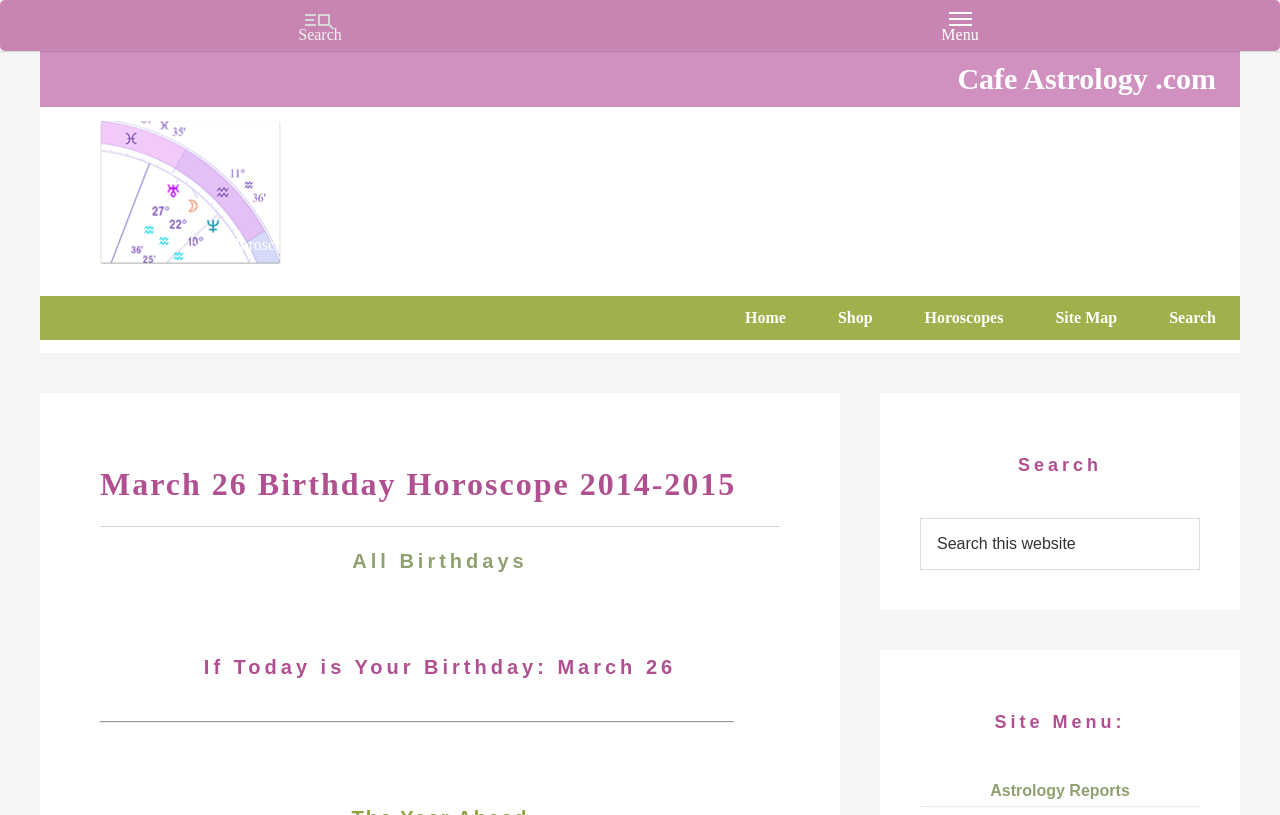Could you highlight the region that needs to be clicked to execute the instruction: "visit shop"?

[0.636, 0.363, 0.7, 0.417]